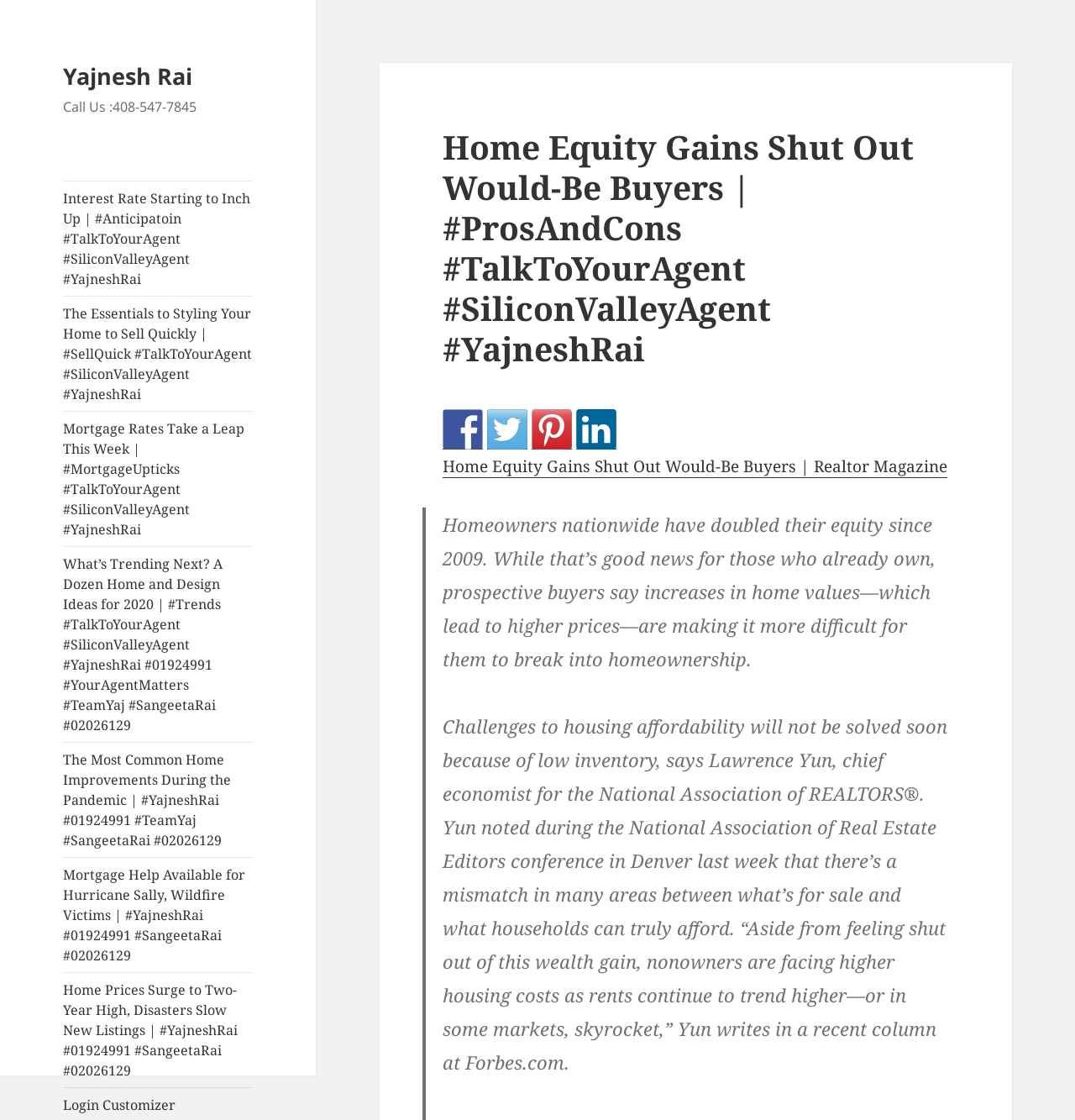Locate the bounding box coordinates of the clickable area to execute the instruction: "Read the article about interest rates". Provide the coordinates as four float numbers between 0 and 1, represented as [left, top, right, bottom].

[0.059, 0.162, 0.235, 0.264]